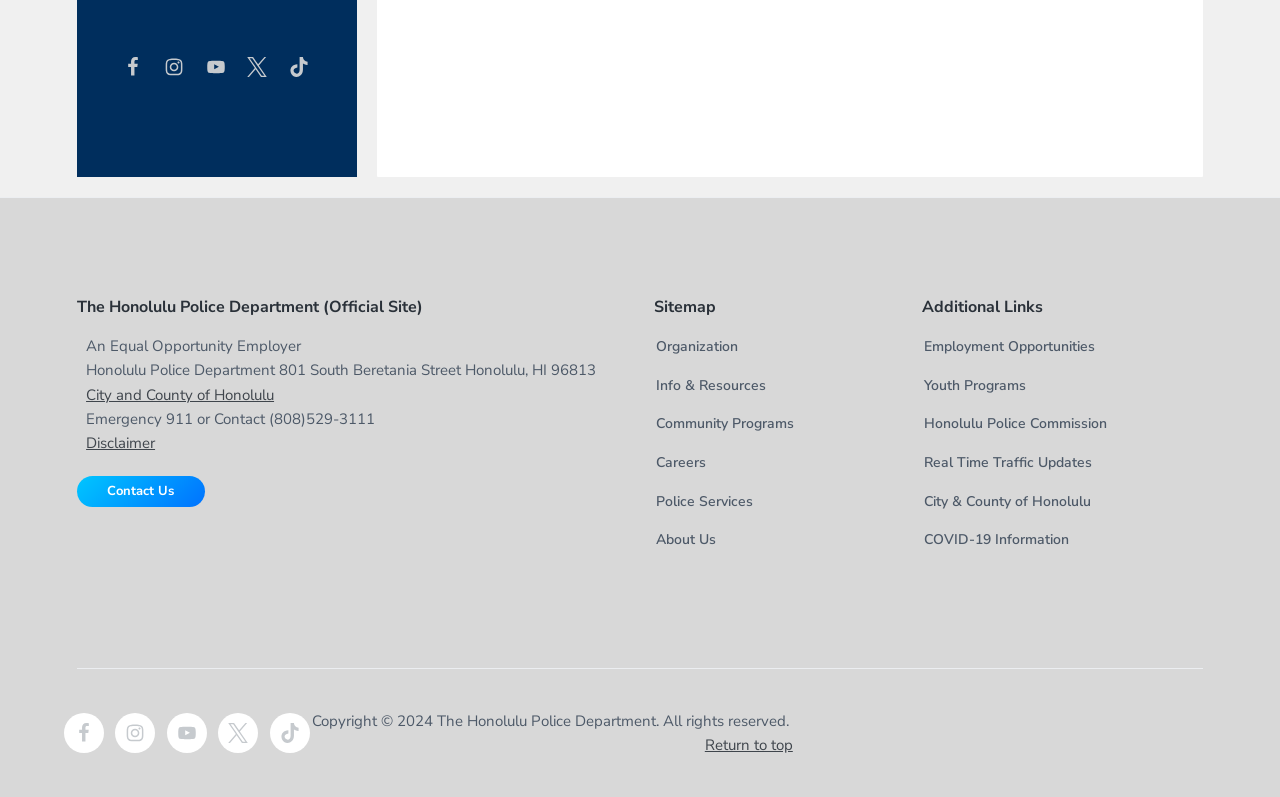What social media platforms are linked on the webpage?
Answer the question with as much detail as possible.

The social media platforms linked on the webpage can be found in the link elements with the images of the respective platforms at the top and bottom of the webpage.